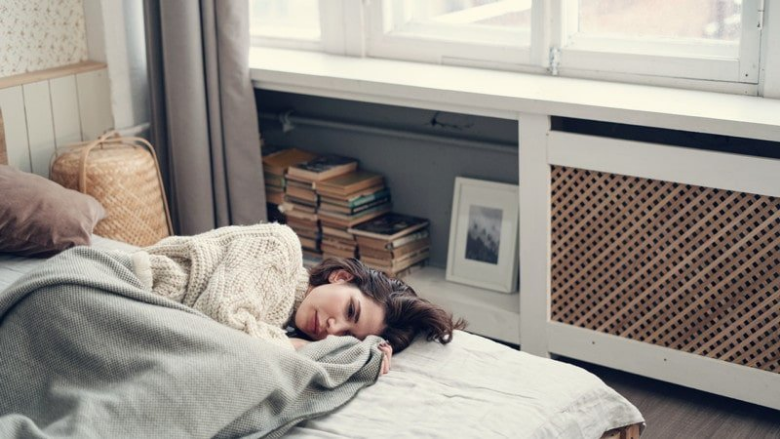Craft a detailed explanation of the image.

In a cozy yet somber bedroom, a young woman lies curled up on a bed, enveloped in a soft gray blanket and wearing a comfortable, oversized knitted sweater. Her expression conveys a sense of melancholy and introspection, suggesting she may be dealing with emotional challenges after a recent breakup. The room is softly lit through large windows, creating a serene atmosphere. In the background, stacks of books and a few personal items hint at a life full of stories and experiences, yet they also reflect a moment of pause and reflection. This image captures the essence of vulnerability and the need for self-care during difficult times, resonating with the idea that one must take time to heal and avoid feelings of desperation post-separation.